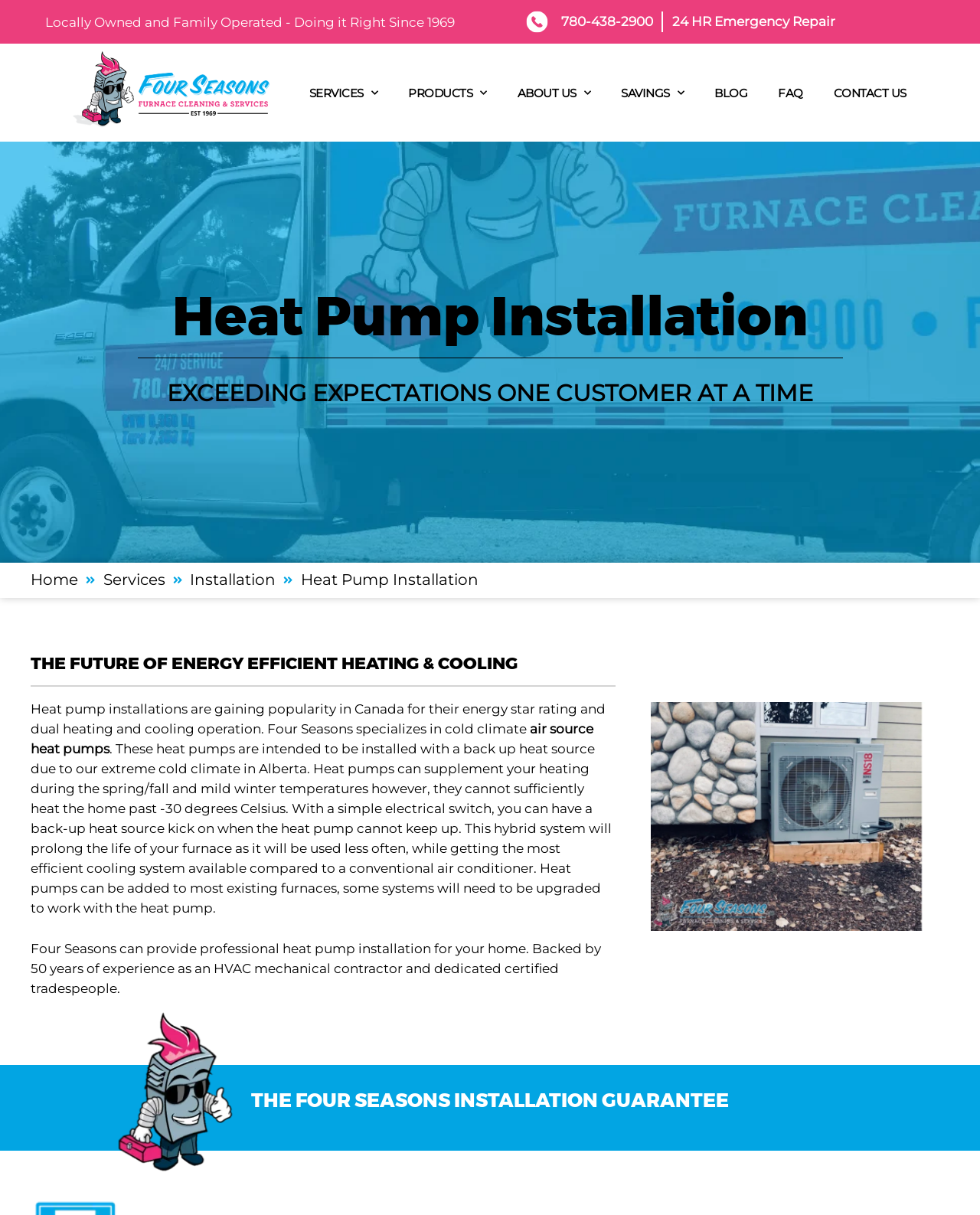Answer in one word or a short phrase: 
What is the main service provided by Four Seasons?

Heat Pump Installation